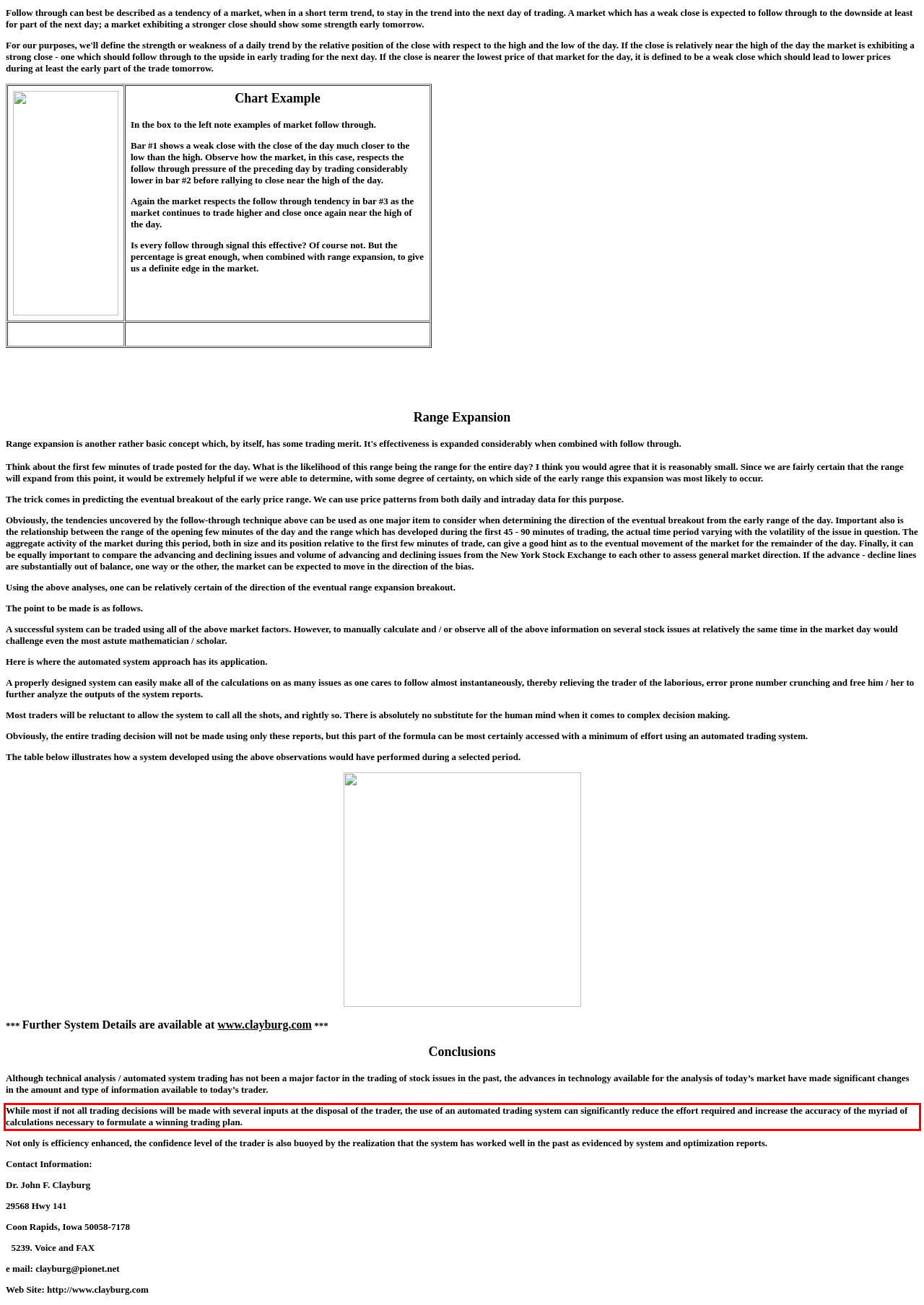Observe the screenshot of the webpage, locate the red bounding box, and extract the text content within it.

While most if not all trading decisions will be made with several inputs at the disposal of the trader, the use of an automated trading system can significantly reduce the effort required and increase the accuracy of the myriad of calculations necessary to formulate a winning trading plan.